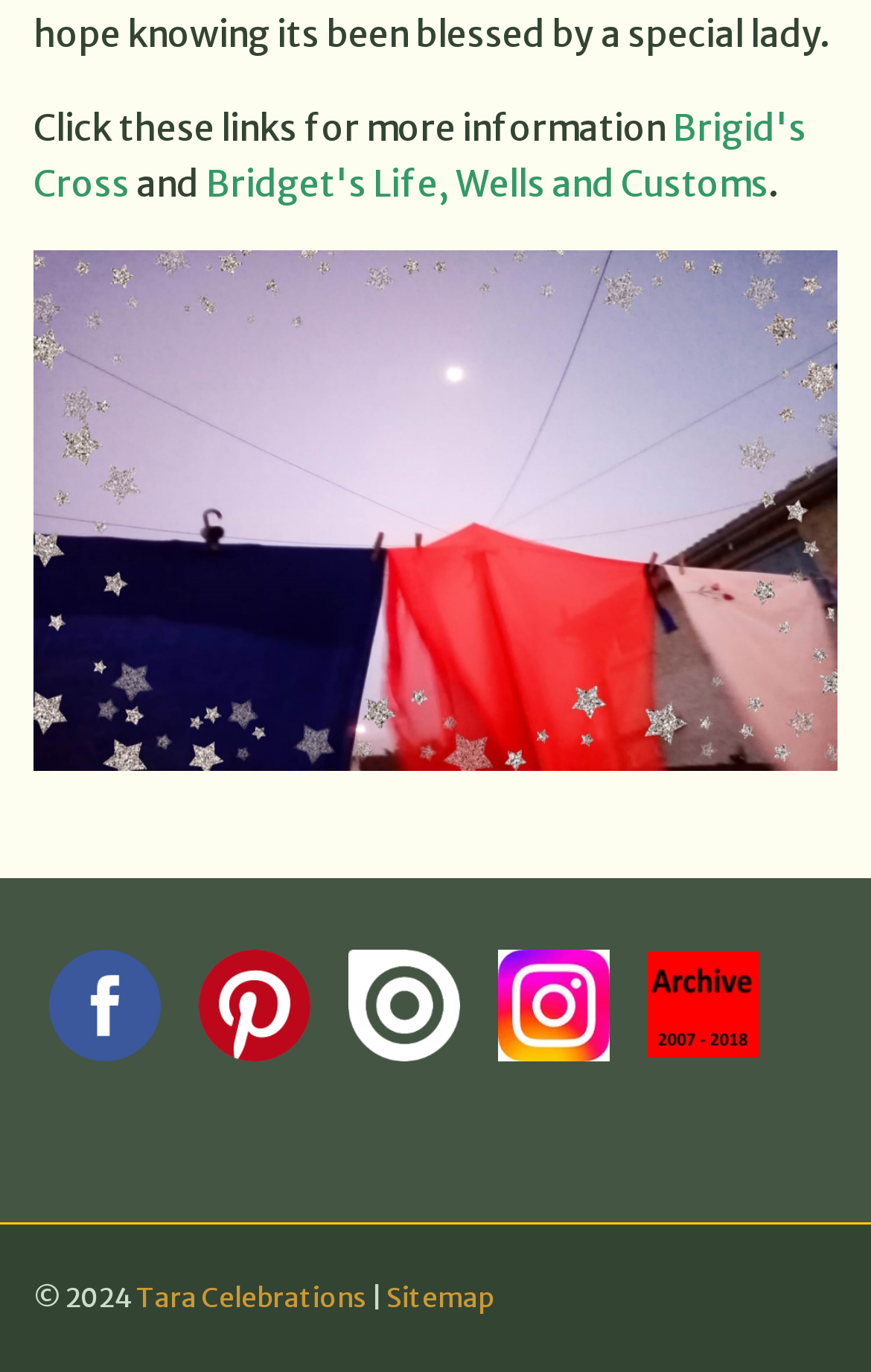Specify the bounding box coordinates of the region I need to click to perform the following instruction: "Explore Bridget's Life, Wells and Customs". The coordinates must be four float numbers in the range of 0 to 1, i.e., [left, top, right, bottom].

[0.236, 0.118, 0.882, 0.151]